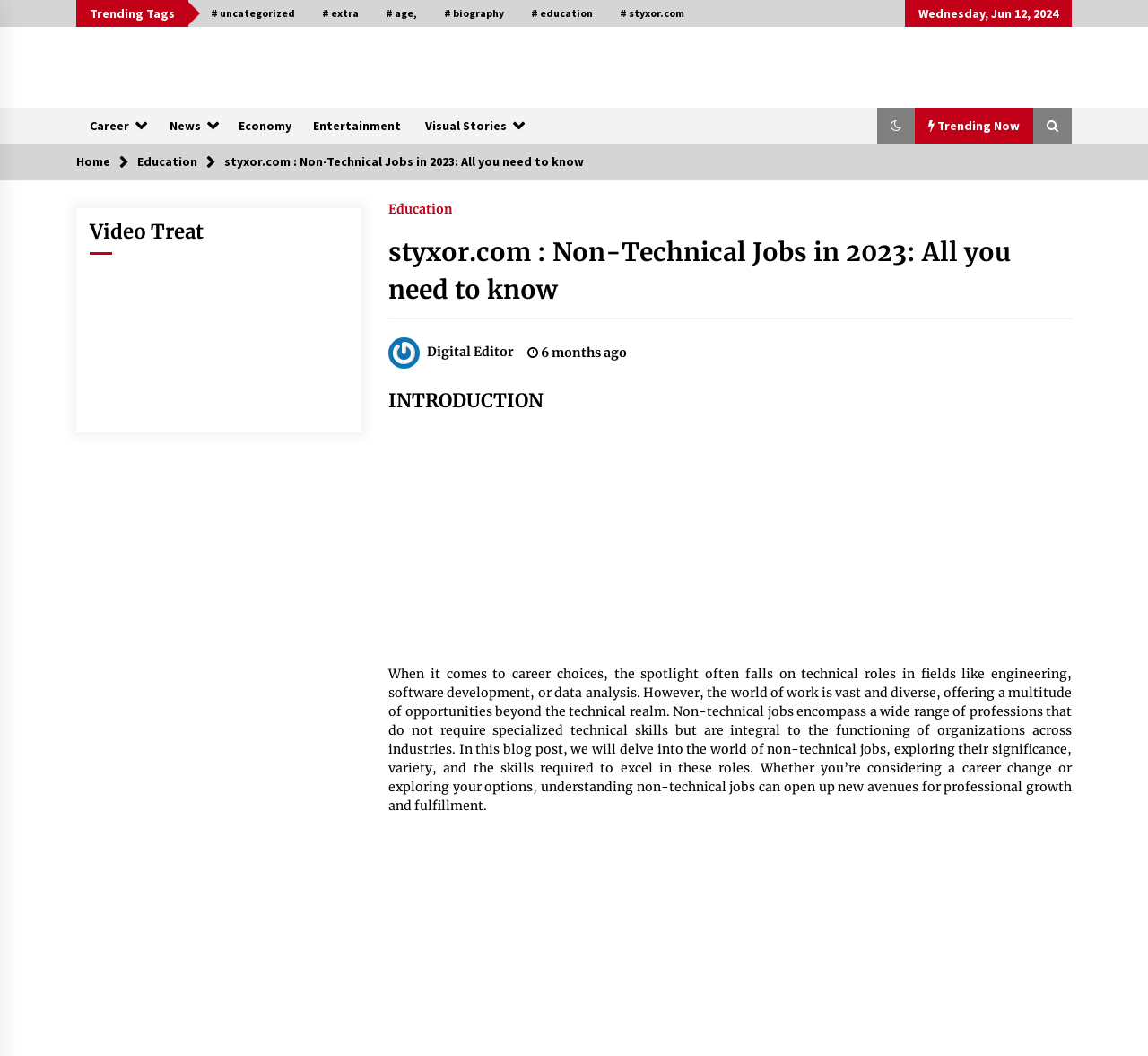Give a one-word or phrase response to the following question: How long ago were the articles published?

6 months ago